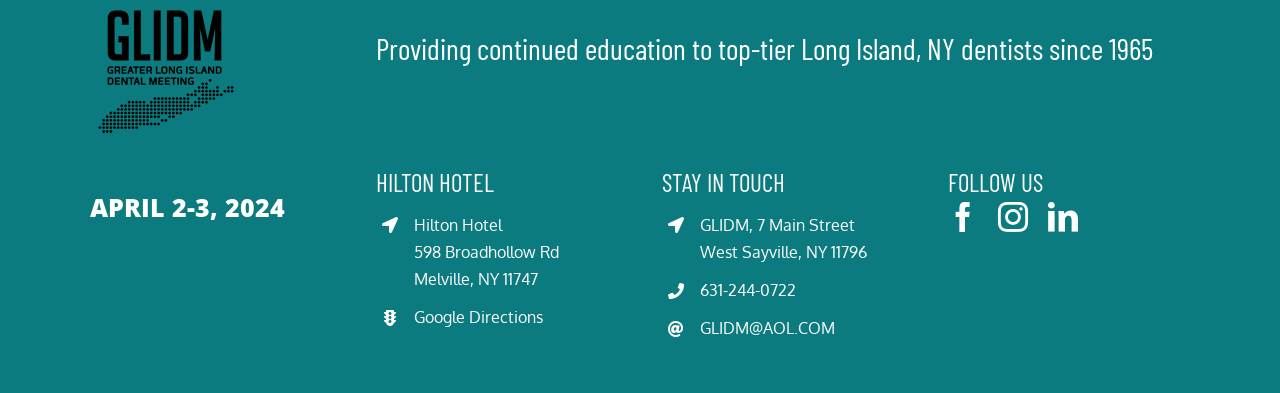Based on the element description, predict the bounding box coordinates (top-left x, top-left y, bottom-right x, bottom-right y) for the UI element in the screenshot: aria-label="facebook"

[0.741, 0.513, 0.764, 0.589]